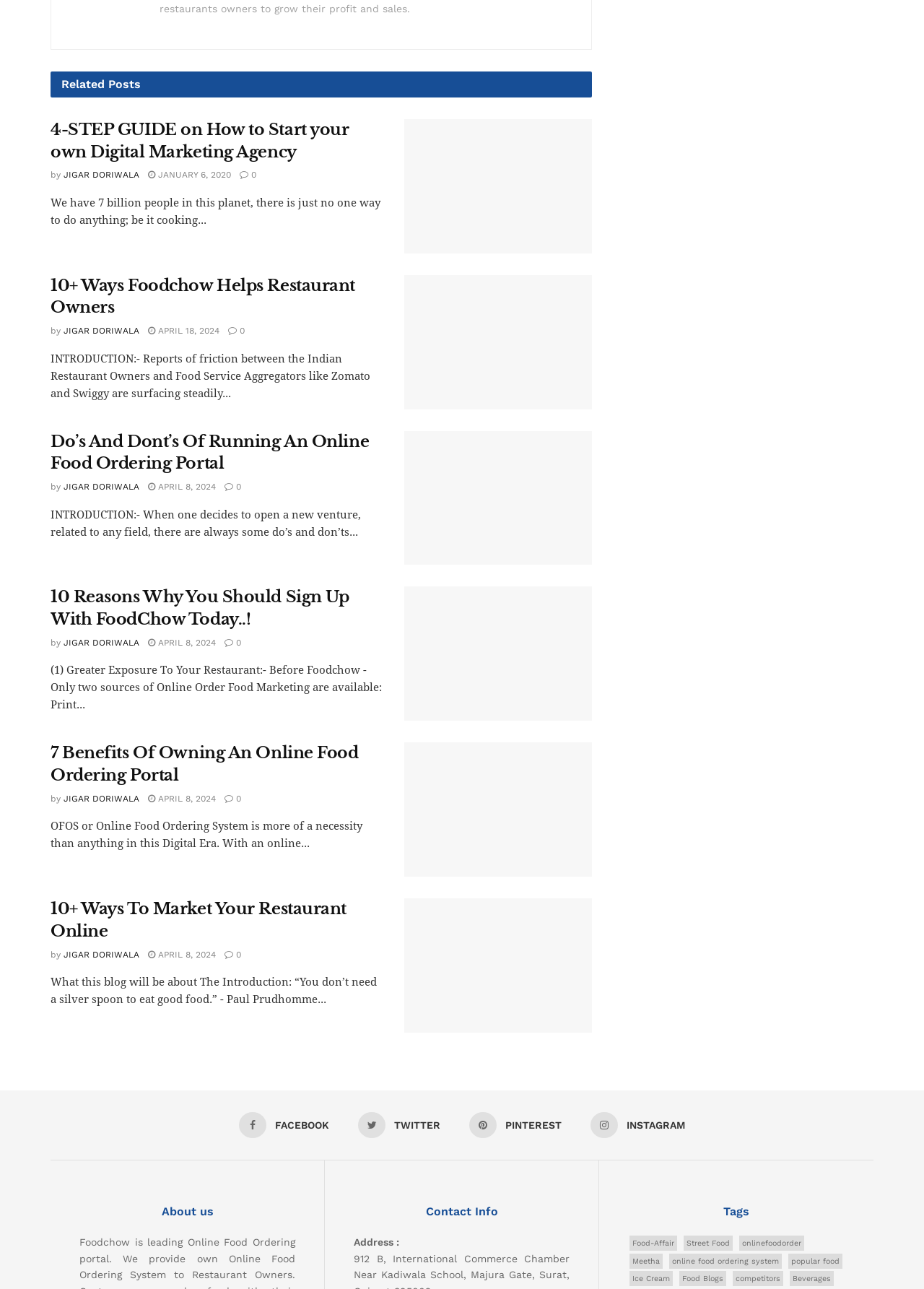Please determine the bounding box of the UI element that matches this description: April 8, 2024. The coordinates should be given as (top-left x, top-left y, bottom-right x, bottom-right y), with all values between 0 and 1.

[0.16, 0.616, 0.234, 0.623]